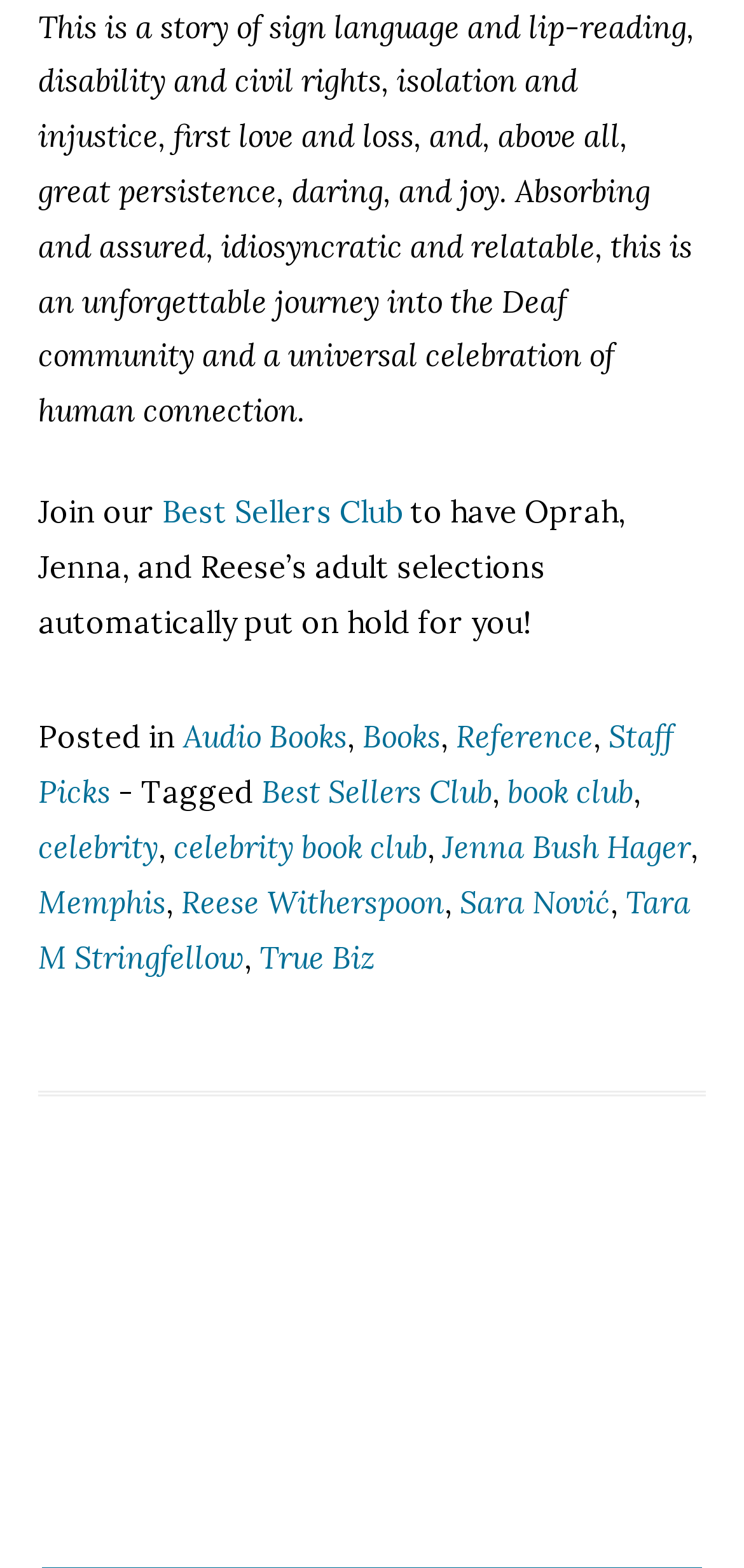Please provide a brief answer to the question using only one word or phrase: 
What is the name of the book club?

Best Sellers Club